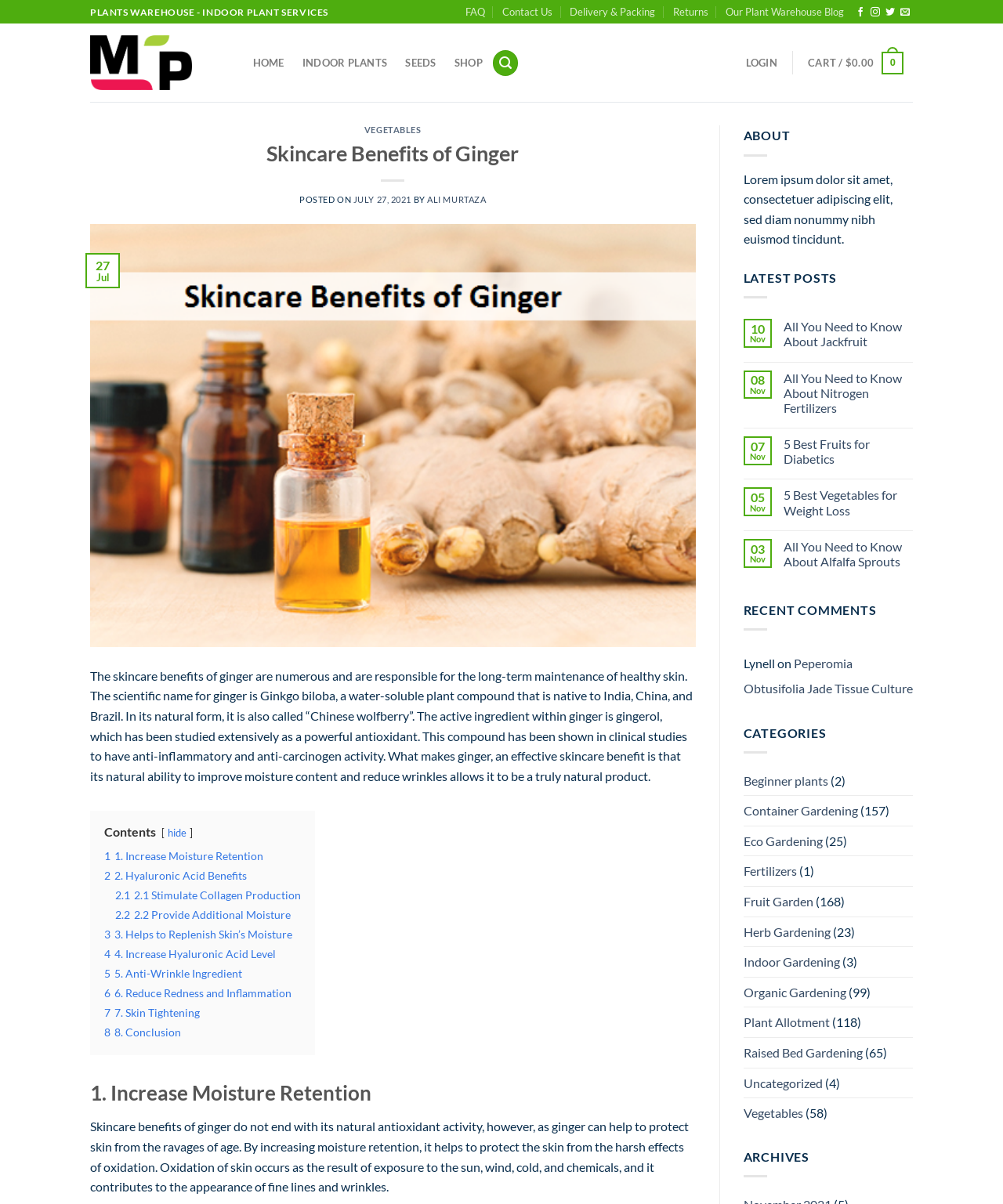Locate the bounding box coordinates of the area you need to click to fulfill this instruction: 'View the 'Latest Posts''. The coordinates must be in the form of four float numbers ranging from 0 to 1: [left, top, right, bottom].

[0.741, 0.224, 0.834, 0.237]